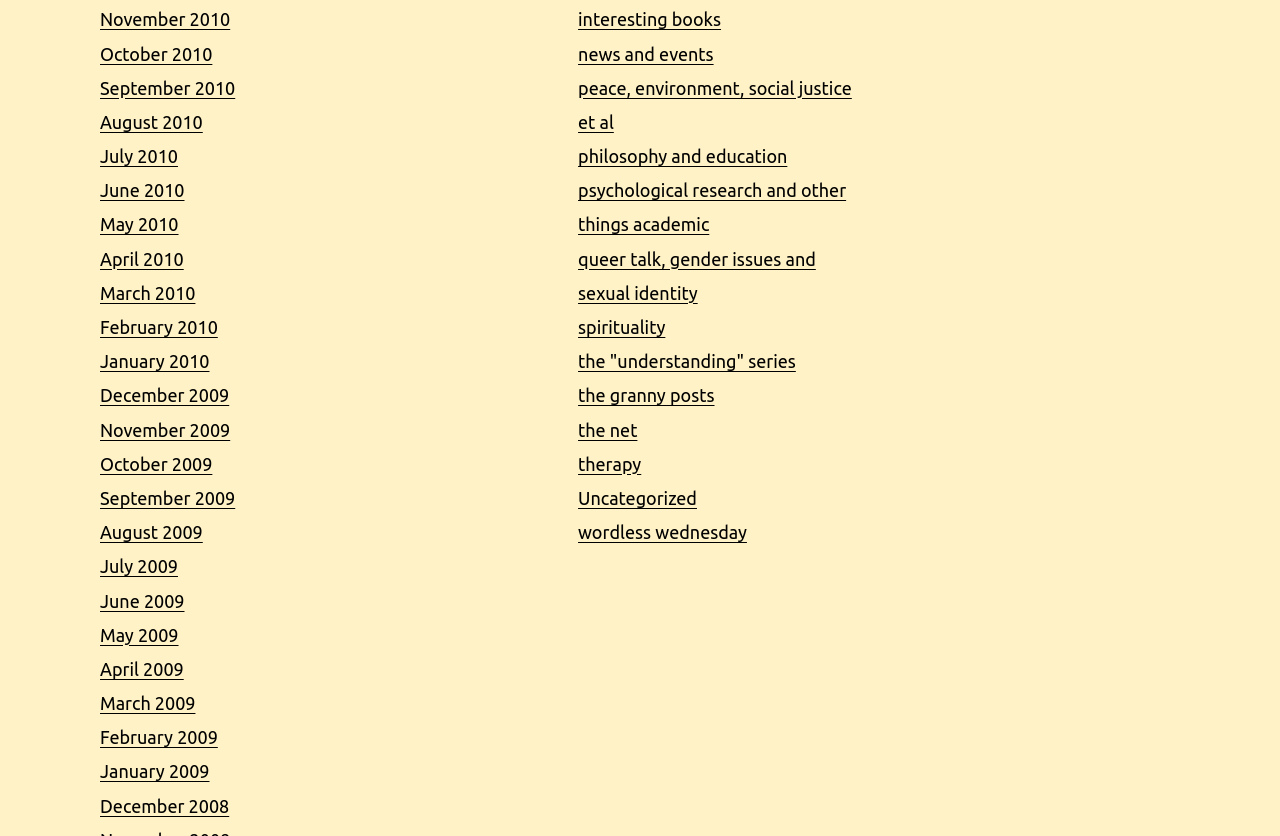Specify the bounding box coordinates of the area to click in order to follow the given instruction: "view archives from November 2010."

[0.078, 0.011, 0.18, 0.035]